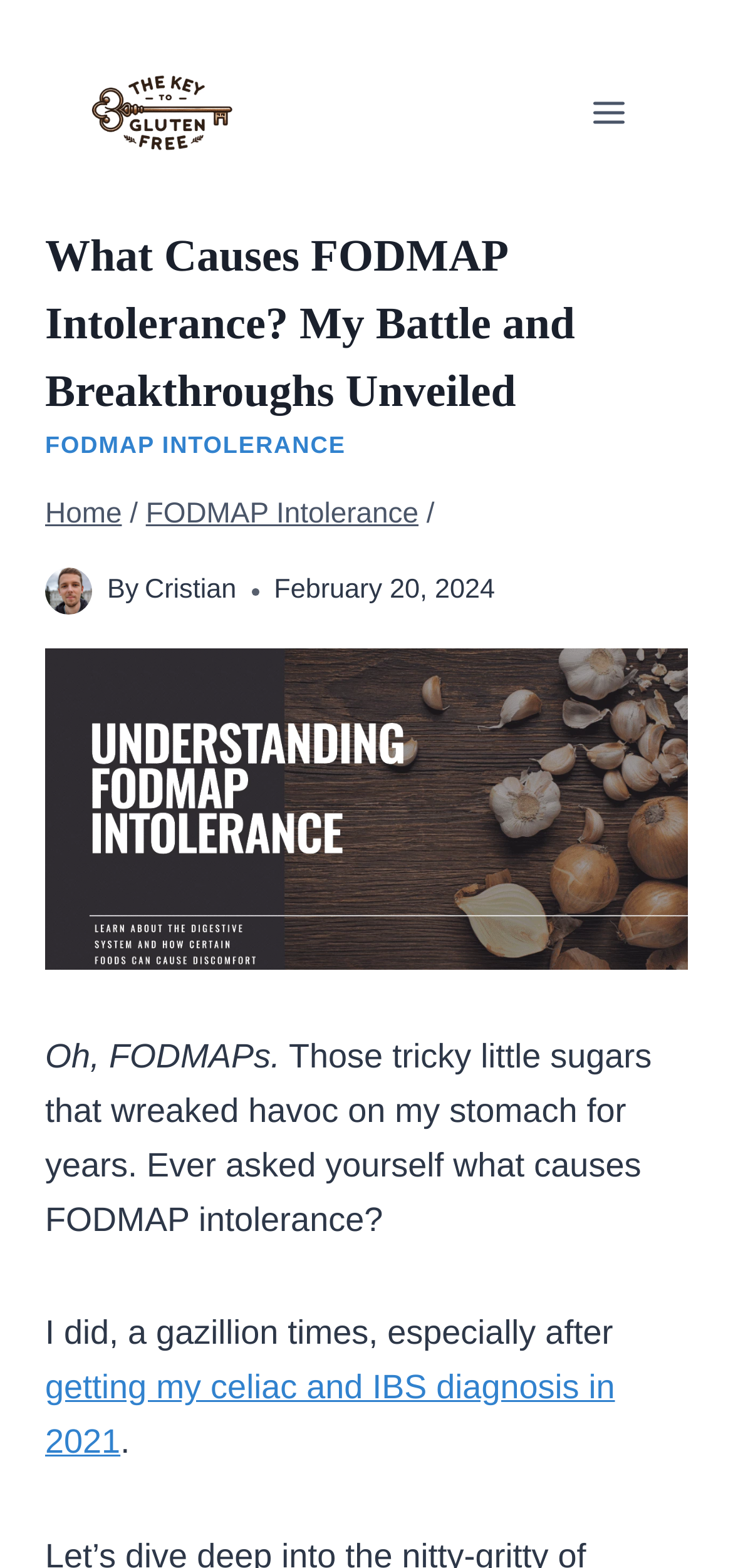Use a single word or phrase to answer the question:
What is the image description?

A featured image for an article all about What Causes FODMAP Intolerance